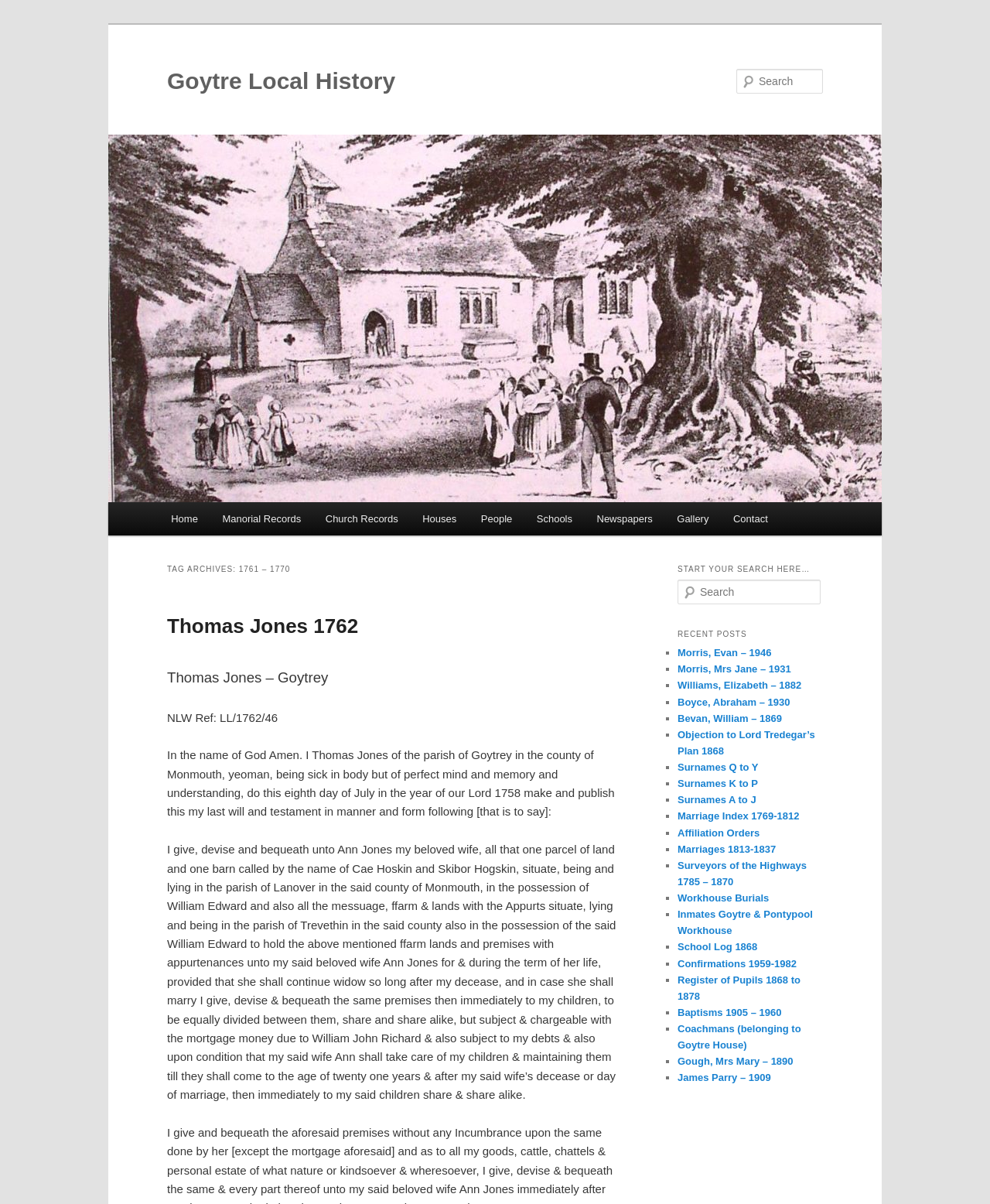Pinpoint the bounding box coordinates of the clickable area needed to execute the instruction: "Go to Home page". The coordinates should be specified as four float numbers between 0 and 1, i.e., [left, top, right, bottom].

[0.16, 0.417, 0.212, 0.445]